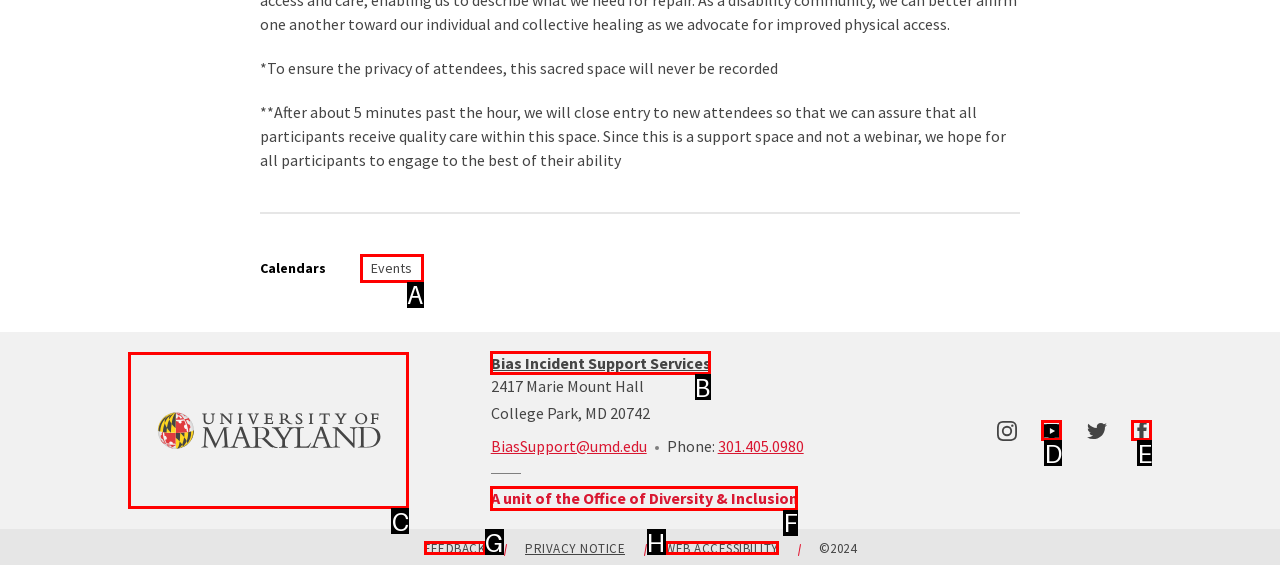Choose the letter of the UI element necessary for this task: Contact Bias Incident Support Services
Answer with the correct letter.

B